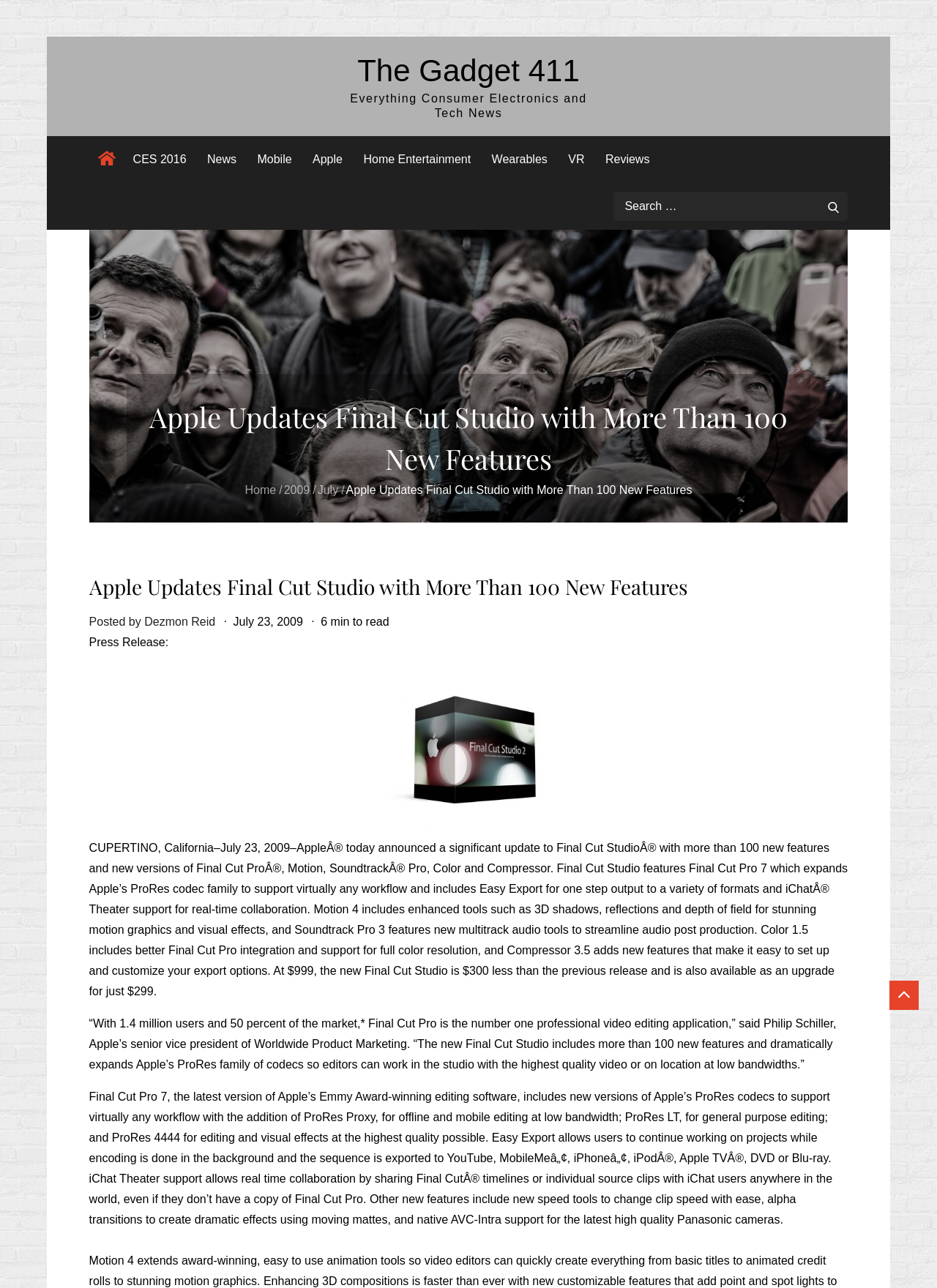Please locate the bounding box coordinates for the element that should be clicked to achieve the following instruction: "Learn more about Apple". Ensure the coordinates are given as four float numbers between 0 and 1, i.e., [left, top, right, bottom].

[0.324, 0.106, 0.375, 0.142]